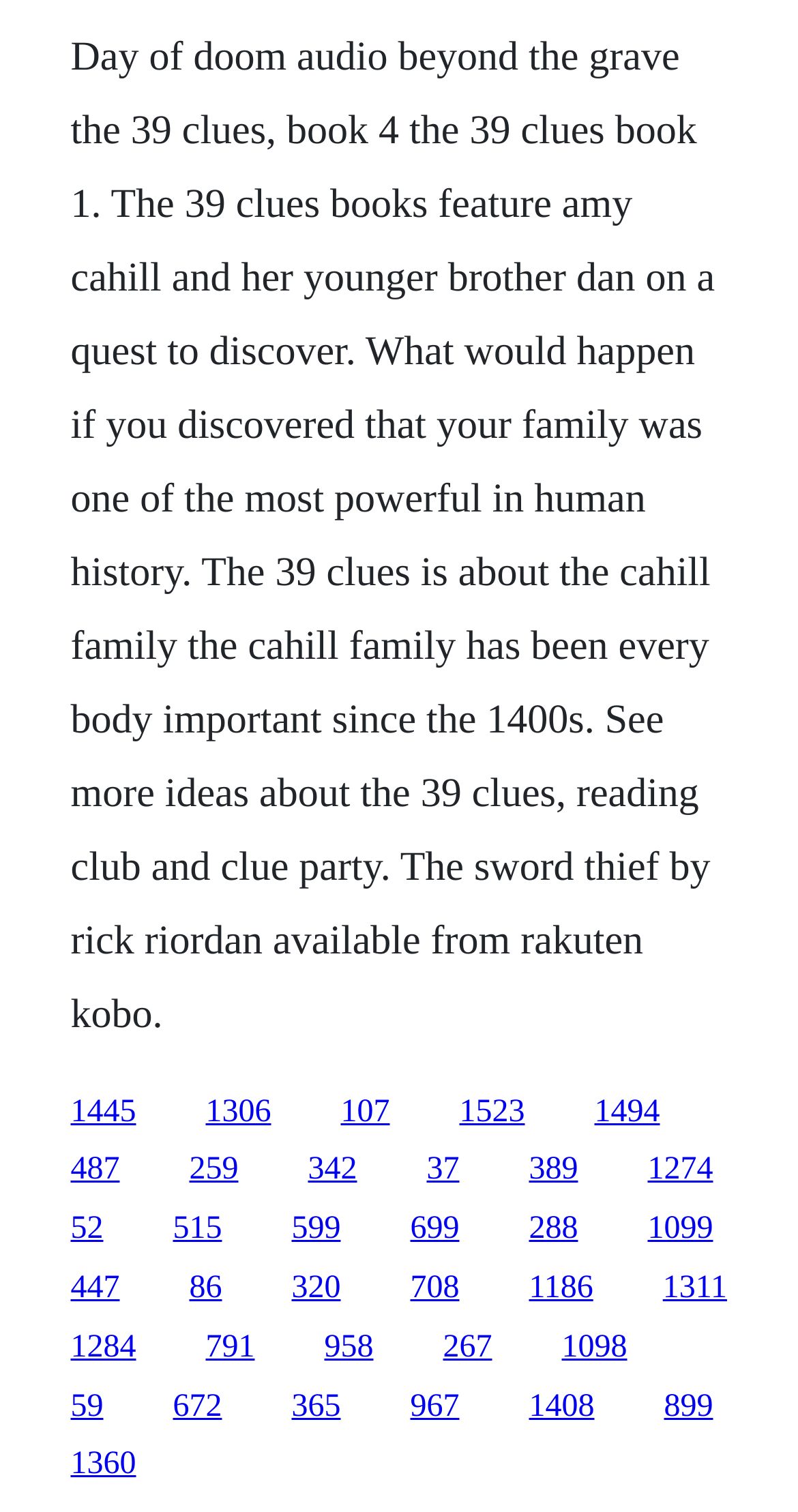What is the book series mentioned?
Based on the image, answer the question in a detailed manner.

The StaticText element at the top of the webpage mentions 'The 39 Clues' book series, which features Amy Cahill and her younger brother Dan on a quest to discover their family's powerful history.